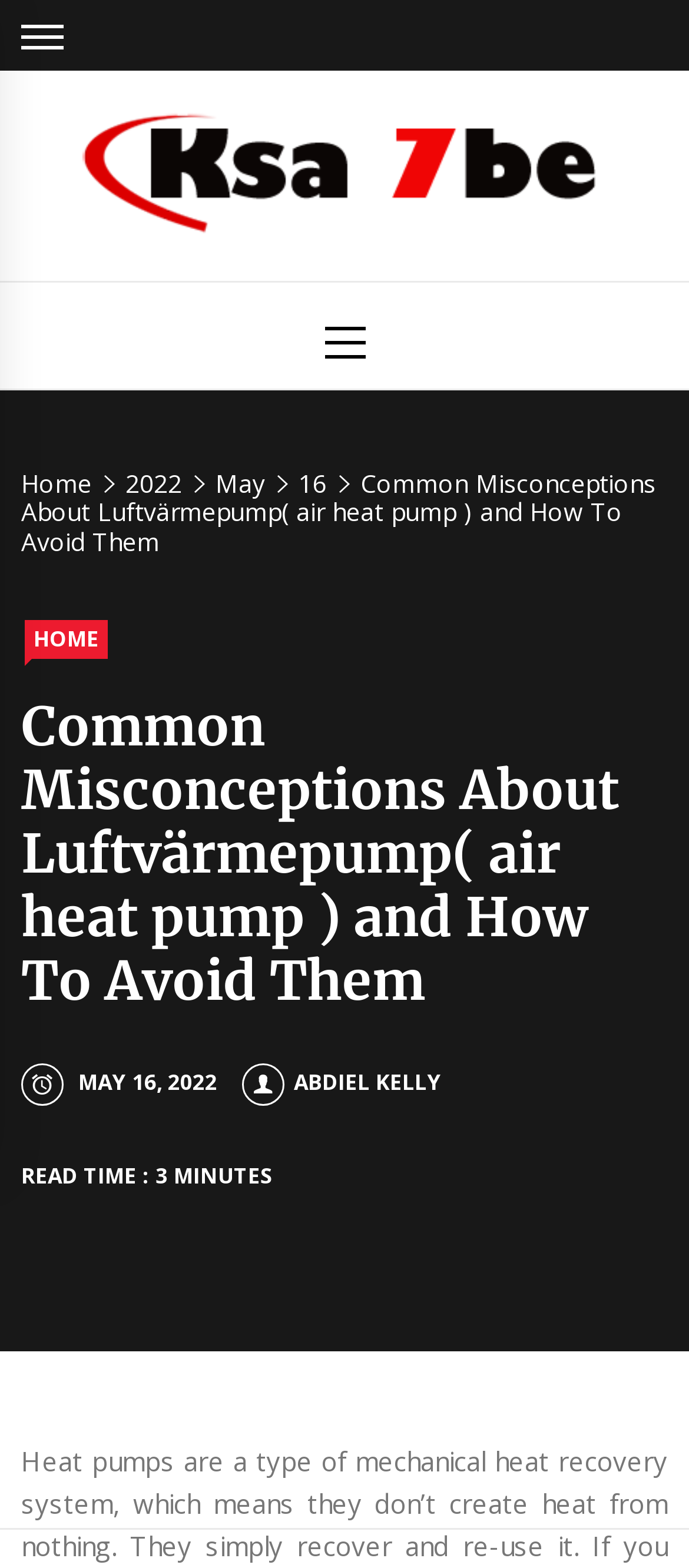Use one word or a short phrase to answer the question provided: 
How many links are in the breadcrumbs navigation?

5